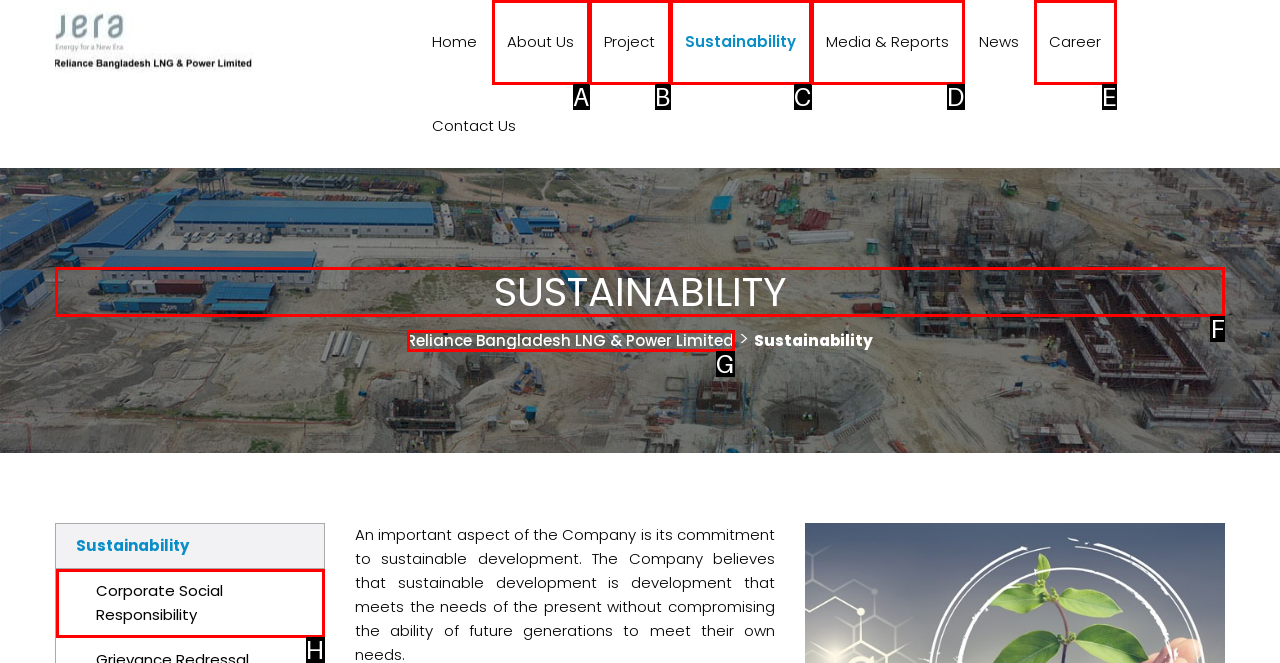For the given instruction: read sustainability, determine which boxed UI element should be clicked. Answer with the letter of the corresponding option directly.

F